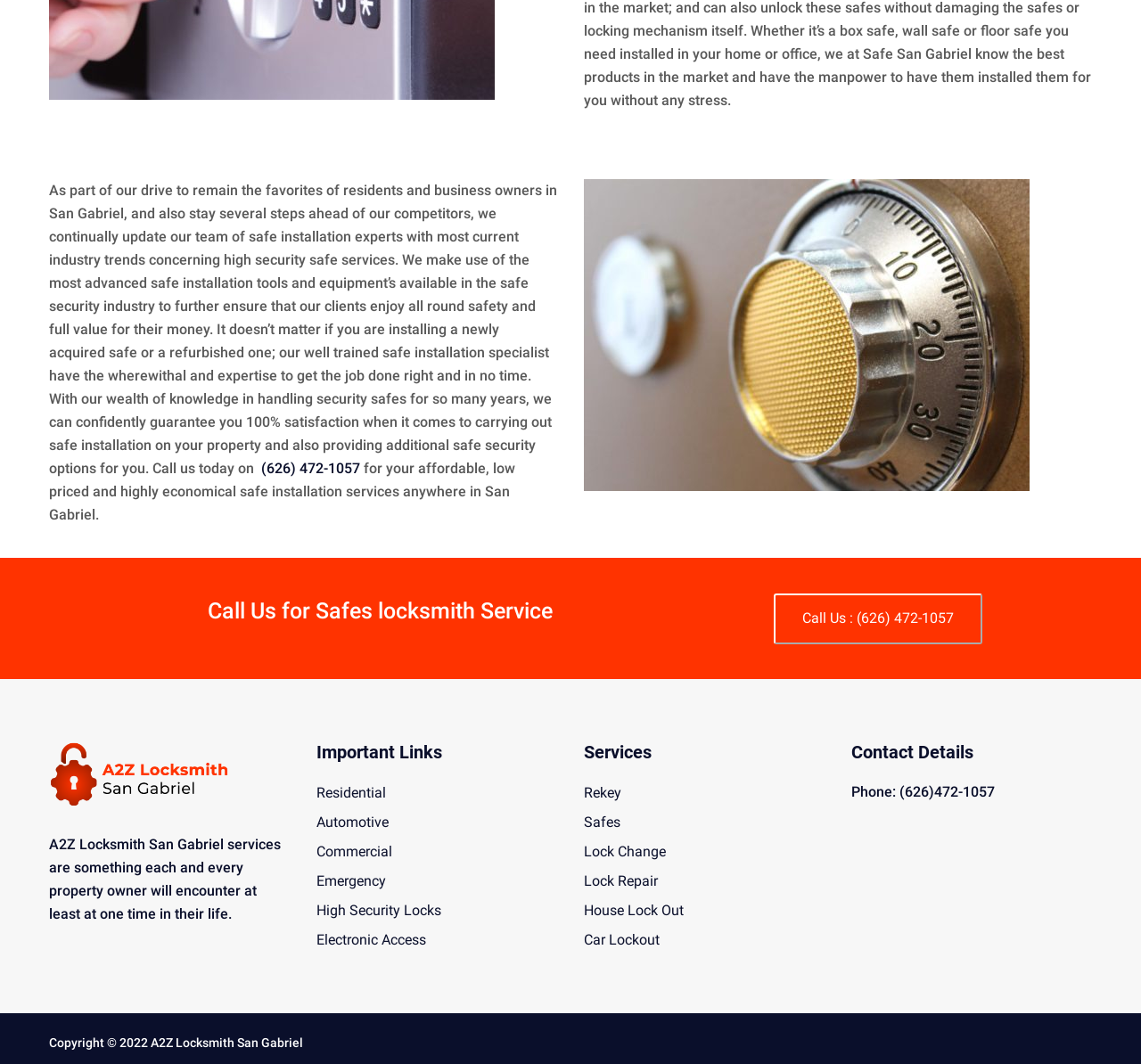What year is the copyright of the webpage?
Ensure your answer is thorough and detailed.

I found the copyright year by looking at the text content at the bottom of the webpage, which states 'Copyright © 2022 A2Z Locksmith San Gabriel'.